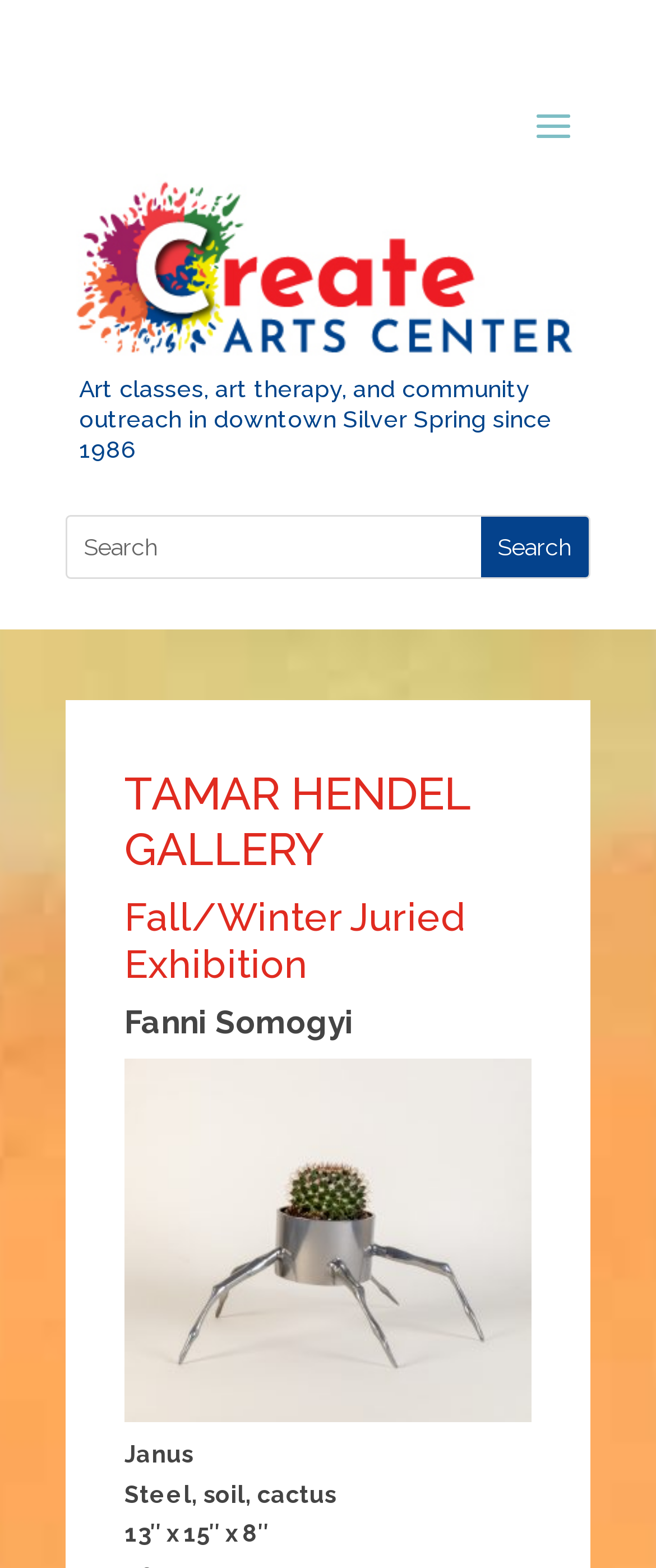Find the bounding box of the element with the following description: "name="s" placeholder="Search"". The coordinates must be four float numbers between 0 and 1, formatted as [left, top, right, bottom].

[0.103, 0.33, 0.733, 0.368]